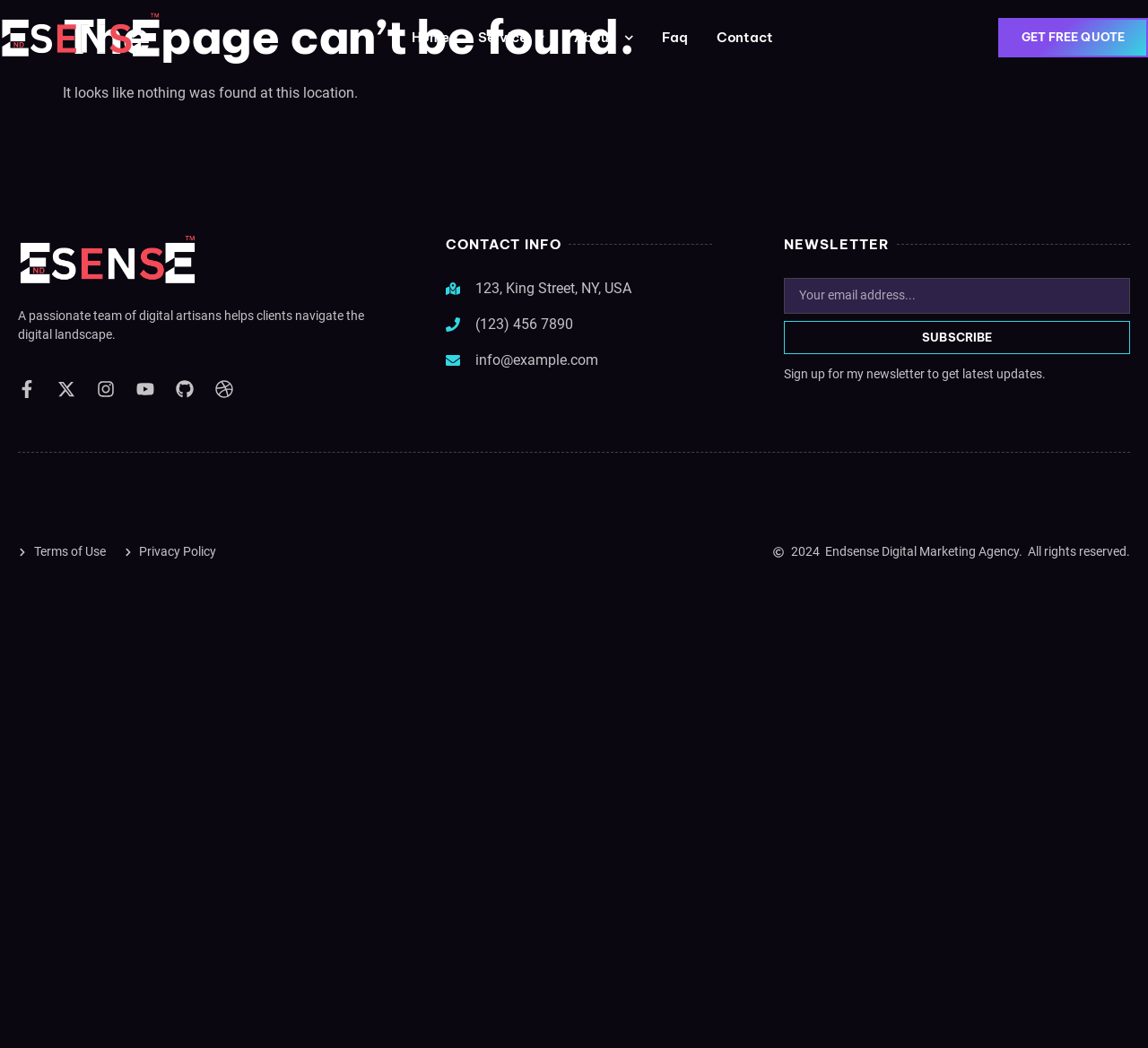Respond with a single word or phrase to the following question: What is the purpose of the newsletter subscription?

To get latest updates